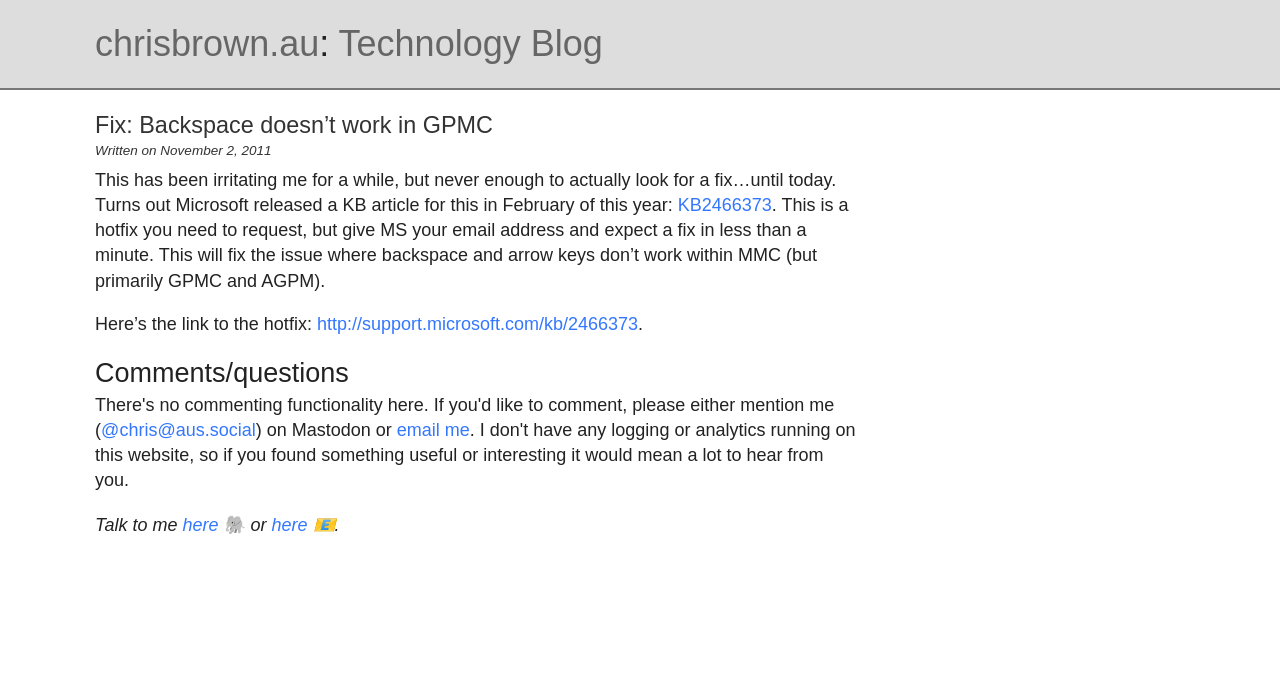What is the issue with GPMC?
From the screenshot, provide a brief answer in one word or phrase.

Backspace doesn't work